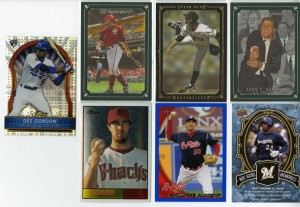Please provide a one-word or phrase answer to the question: 
What is the color of the cap worn by the pitcher in the Vipers card?

Red